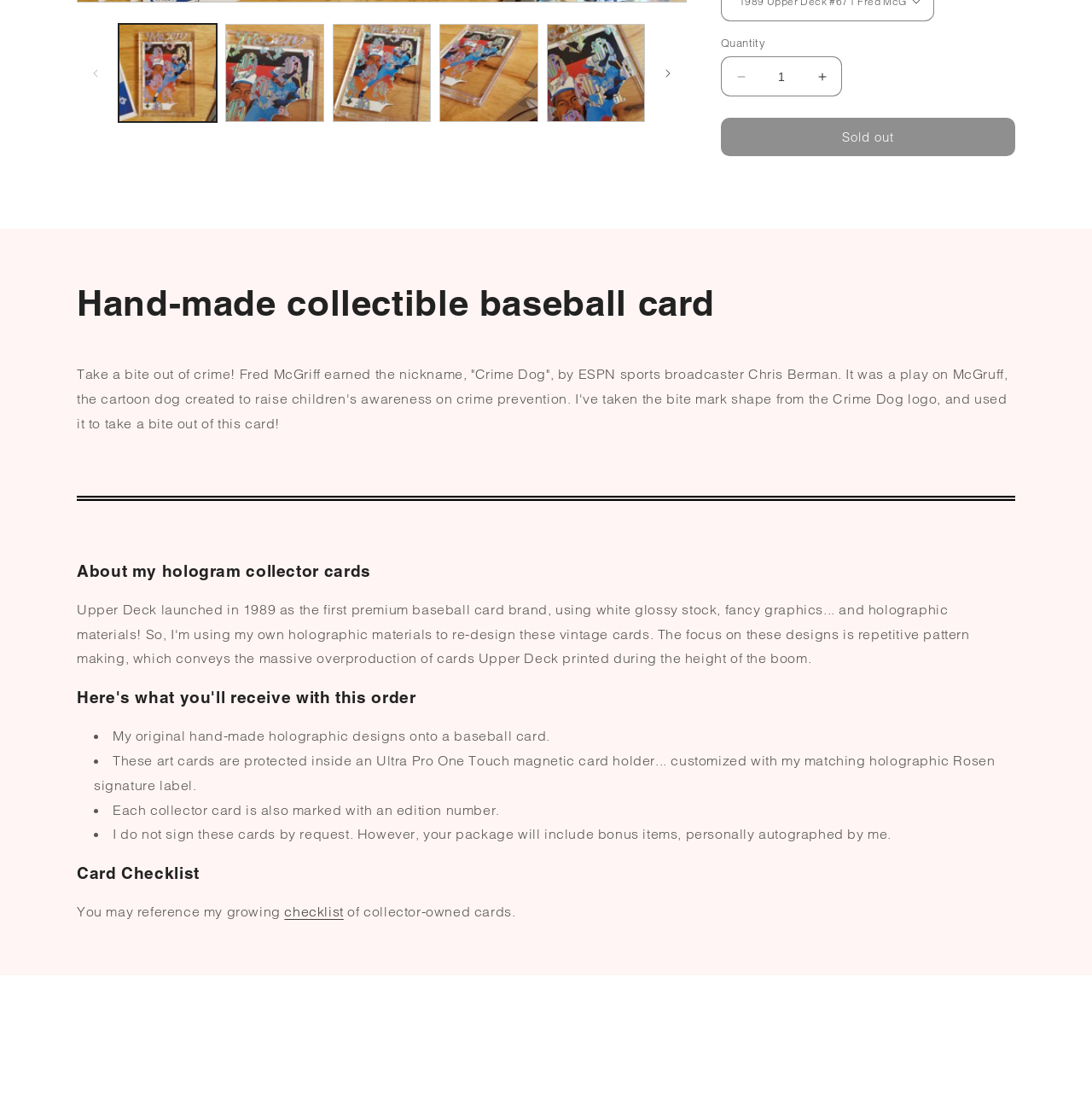Identify the bounding box for the UI element described as: "checklist". The coordinates should be four float numbers between 0 and 1, i.e., [left, top, right, bottom].

[0.26, 0.813, 0.315, 0.828]